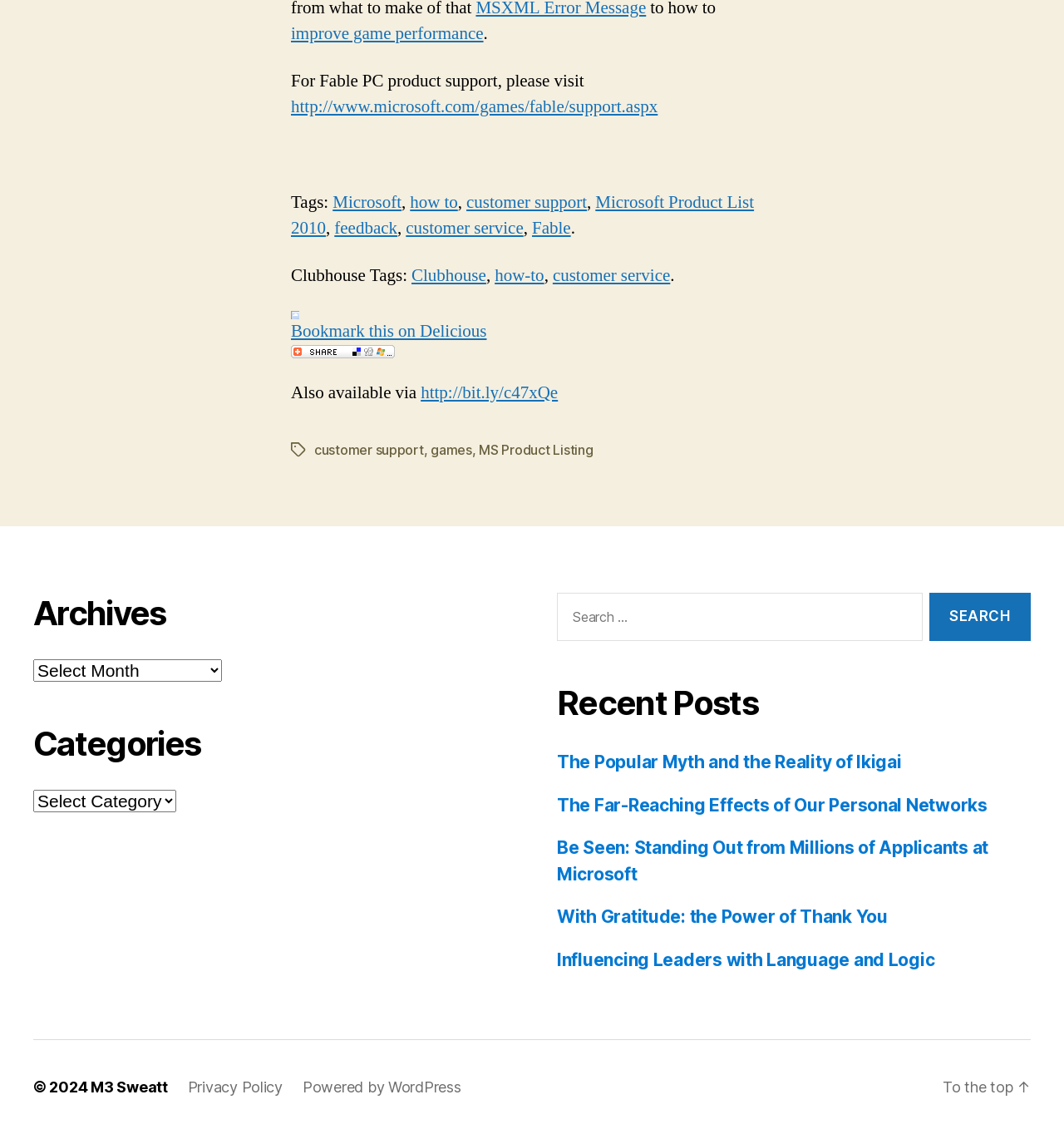Find the bounding box coordinates for the UI element whose description is: "parent_node: Bookmark this on Delicious". The coordinates should be four float numbers between 0 and 1, in the format [left, top, right, bottom].

[0.273, 0.282, 0.727, 0.316]